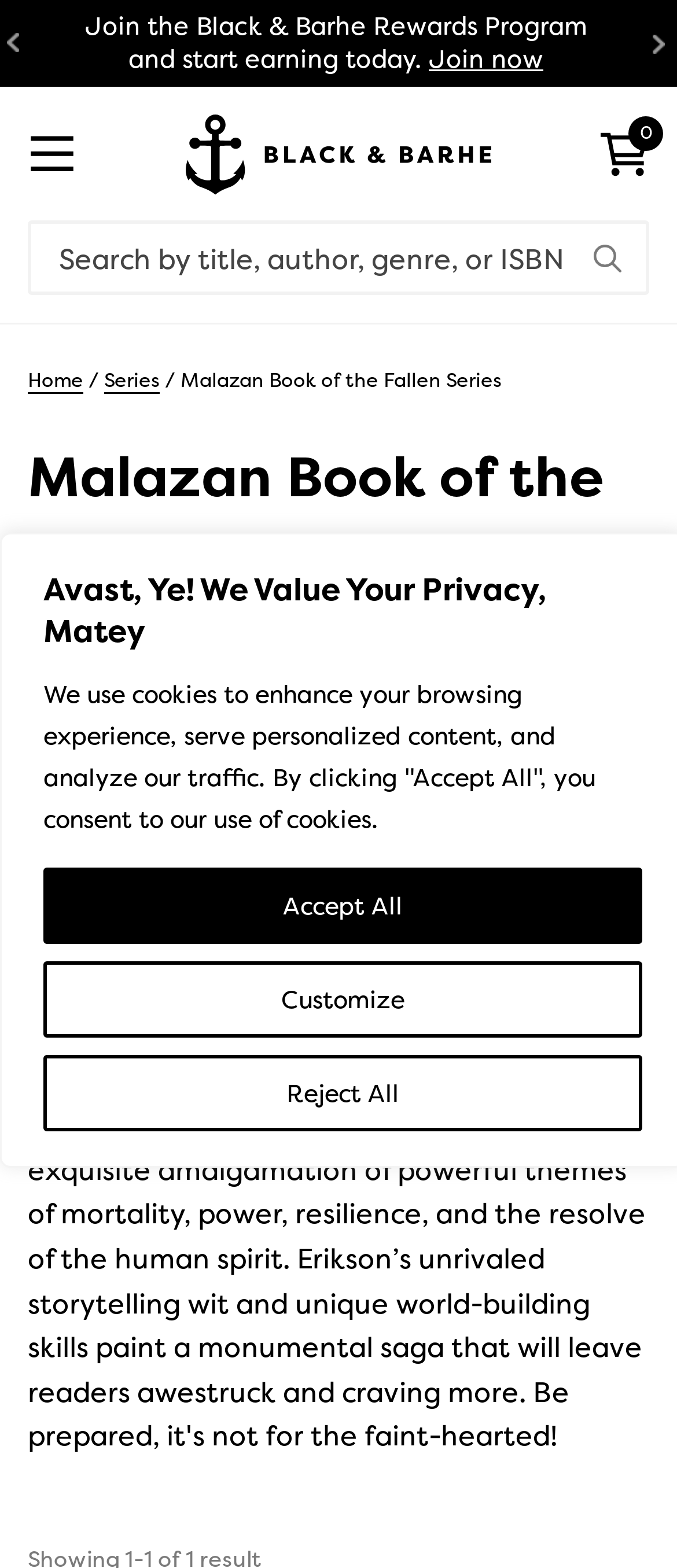Given the element description: "Home", predict the bounding box coordinates of the UI element it refers to, using four float numbers between 0 and 1, i.e., [left, top, right, bottom].

[0.041, 0.234, 0.123, 0.252]